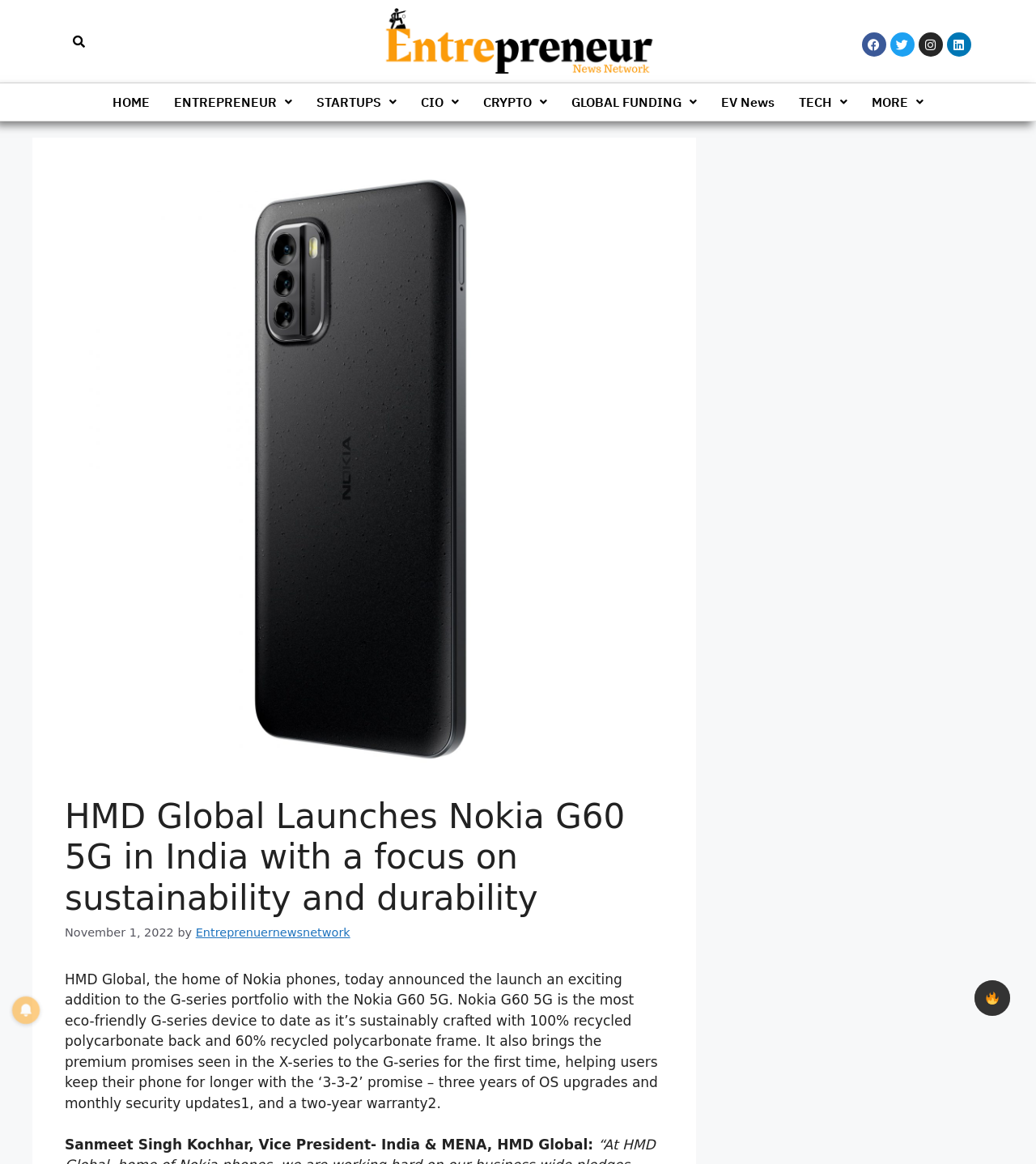Who is the Vice President of India and MENA for HMD Global?
Look at the image and respond to the question as thoroughly as possible.

The article quotes Sanmeet Singh Kochhar, who is mentioned as the Vice President- India & MENA, HMD Global.